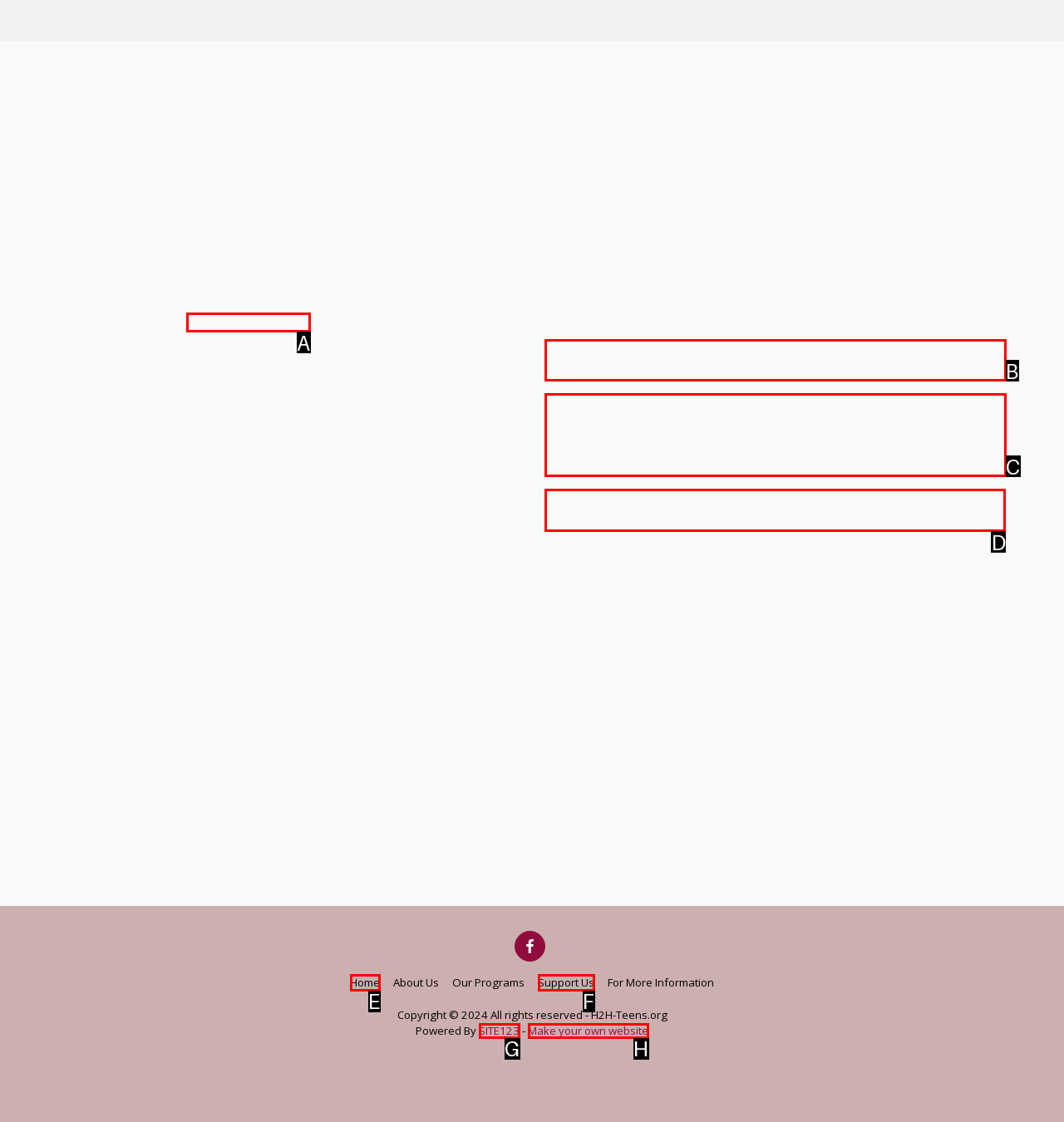For the instruction: Click Contact Us, which HTML element should be clicked?
Respond with the letter of the appropriate option from the choices given.

D